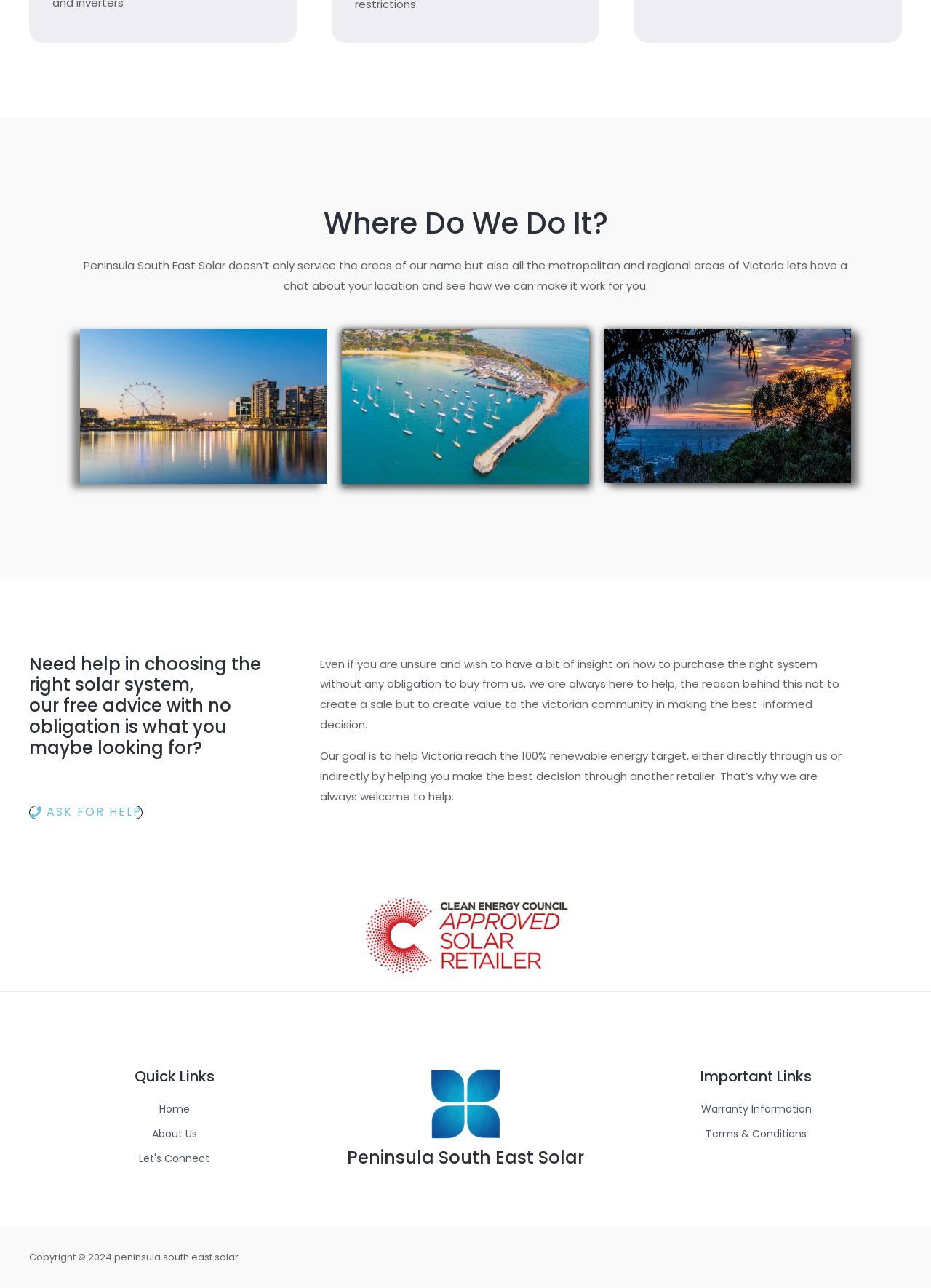Based on the element description: "Home", identify the UI element and provide its bounding box coordinates. Use four float numbers between 0 and 1, [left, top, right, bottom].

[0.031, 0.854, 0.344, 0.869]